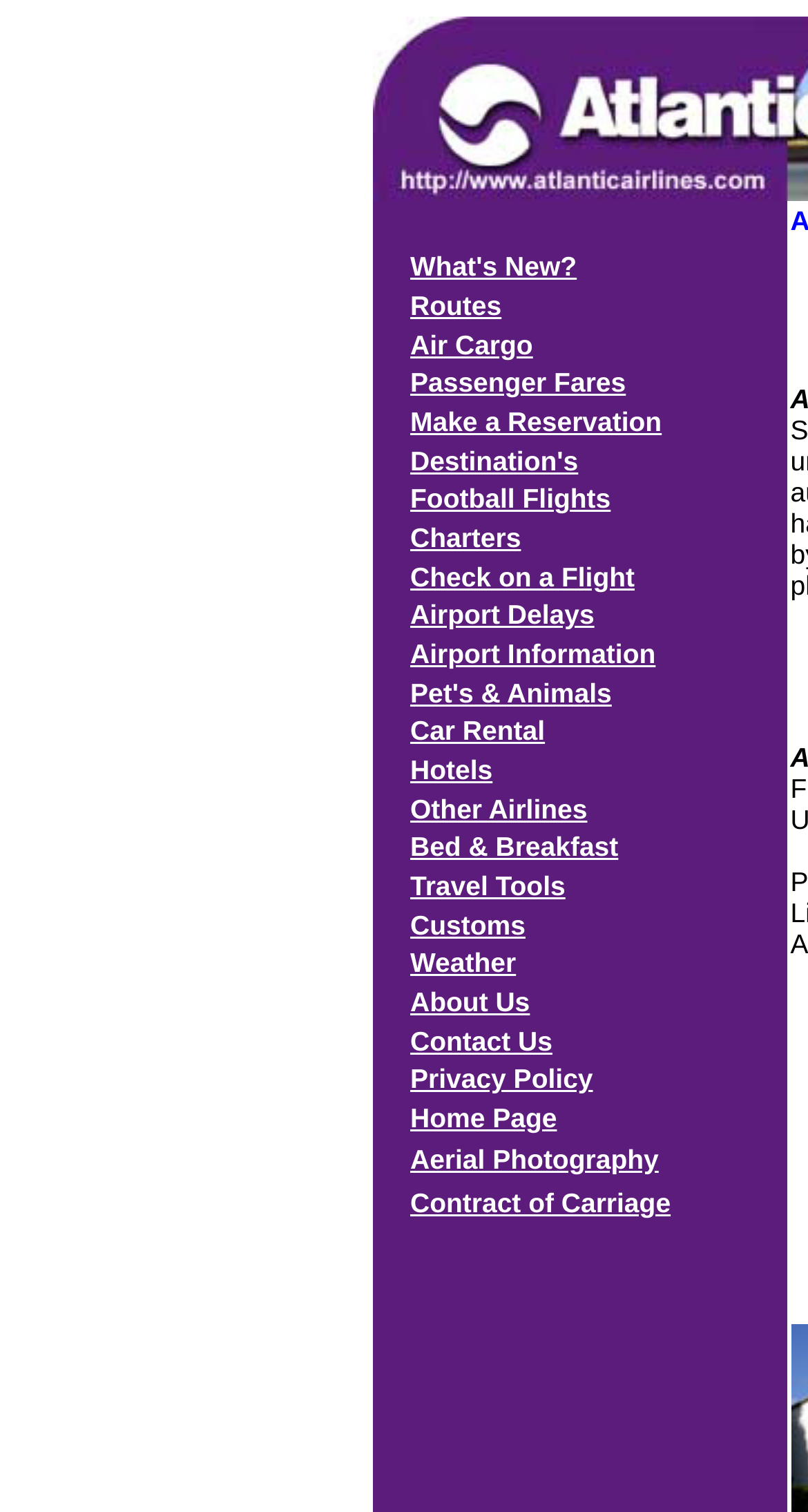Please identify the bounding box coordinates of the element I need to click to follow this instruction: "View Routes".

[0.508, 0.189, 0.926, 0.215]